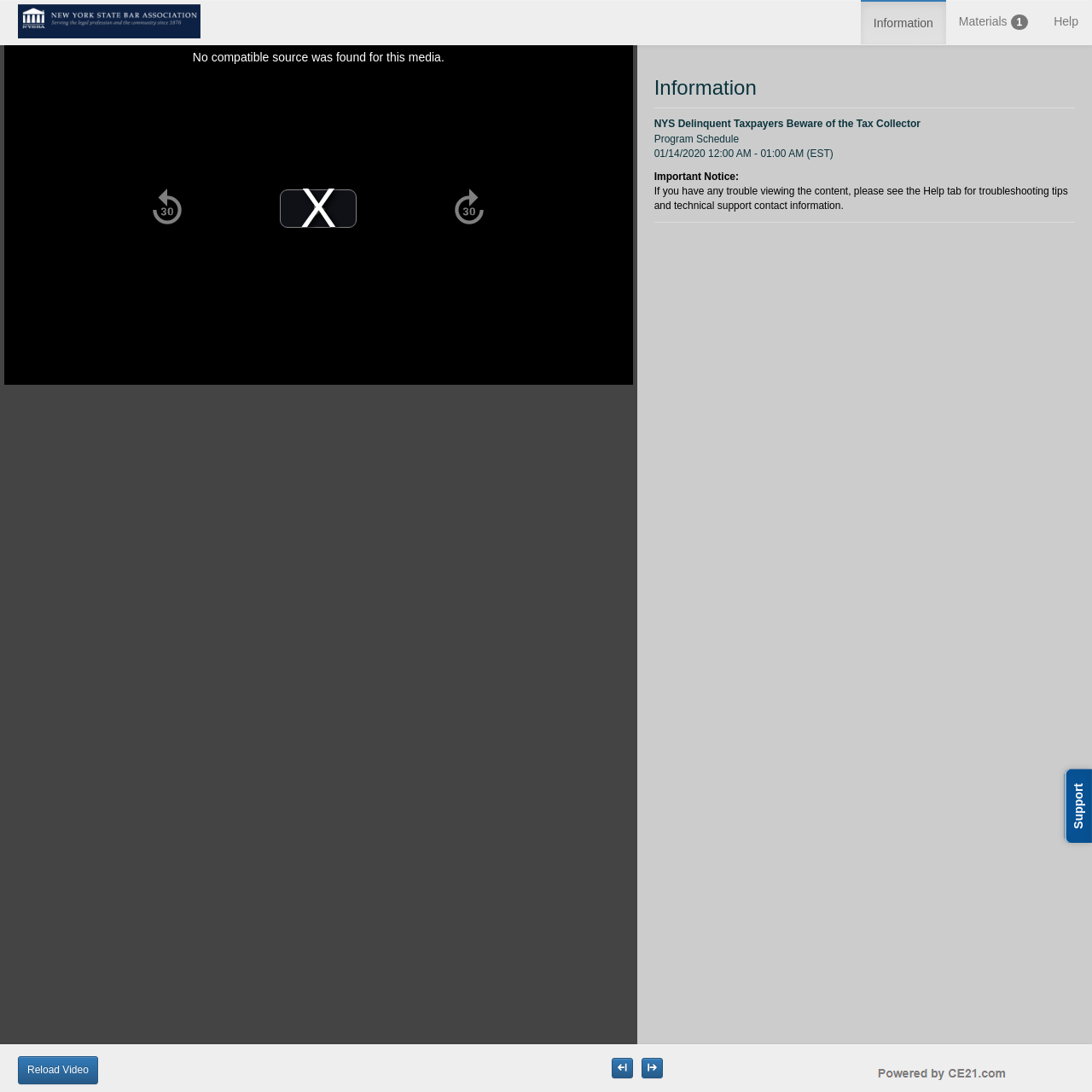Bounding box coordinates should be provided in the format (top-left x, top-left y, bottom-right x, bottom-right y) with all values between 0 and 1. Identify the bounding box for this UI element: aria-label="Maximize the Viewer size"

[0.587, 0.957, 0.607, 0.999]